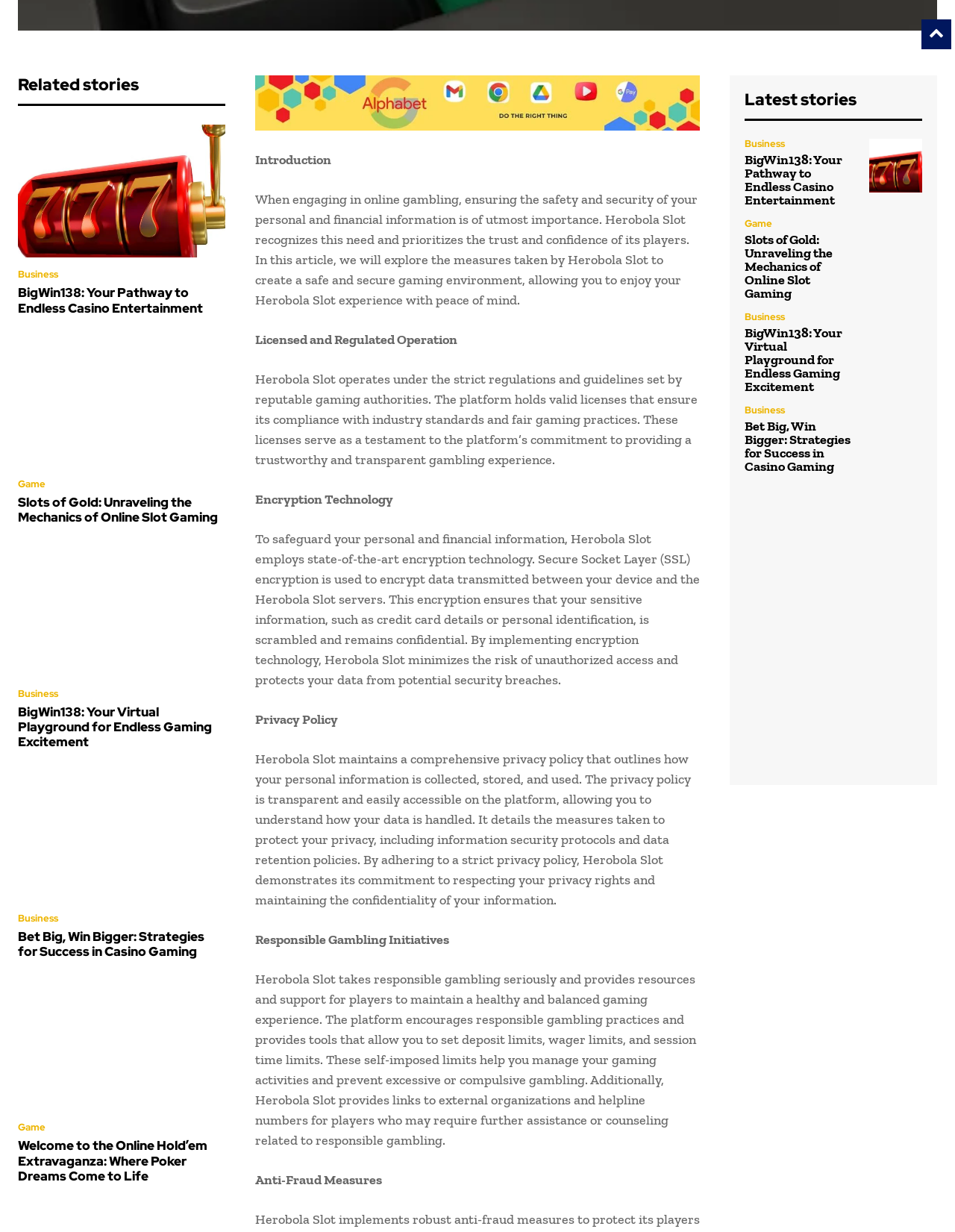Please provide the bounding box coordinates for the element that needs to be clicked to perform the instruction: "Learn about 'Licensed and Regulated Operation'". The coordinates must consist of four float numbers between 0 and 1, formatted as [left, top, right, bottom].

[0.267, 0.269, 0.479, 0.282]